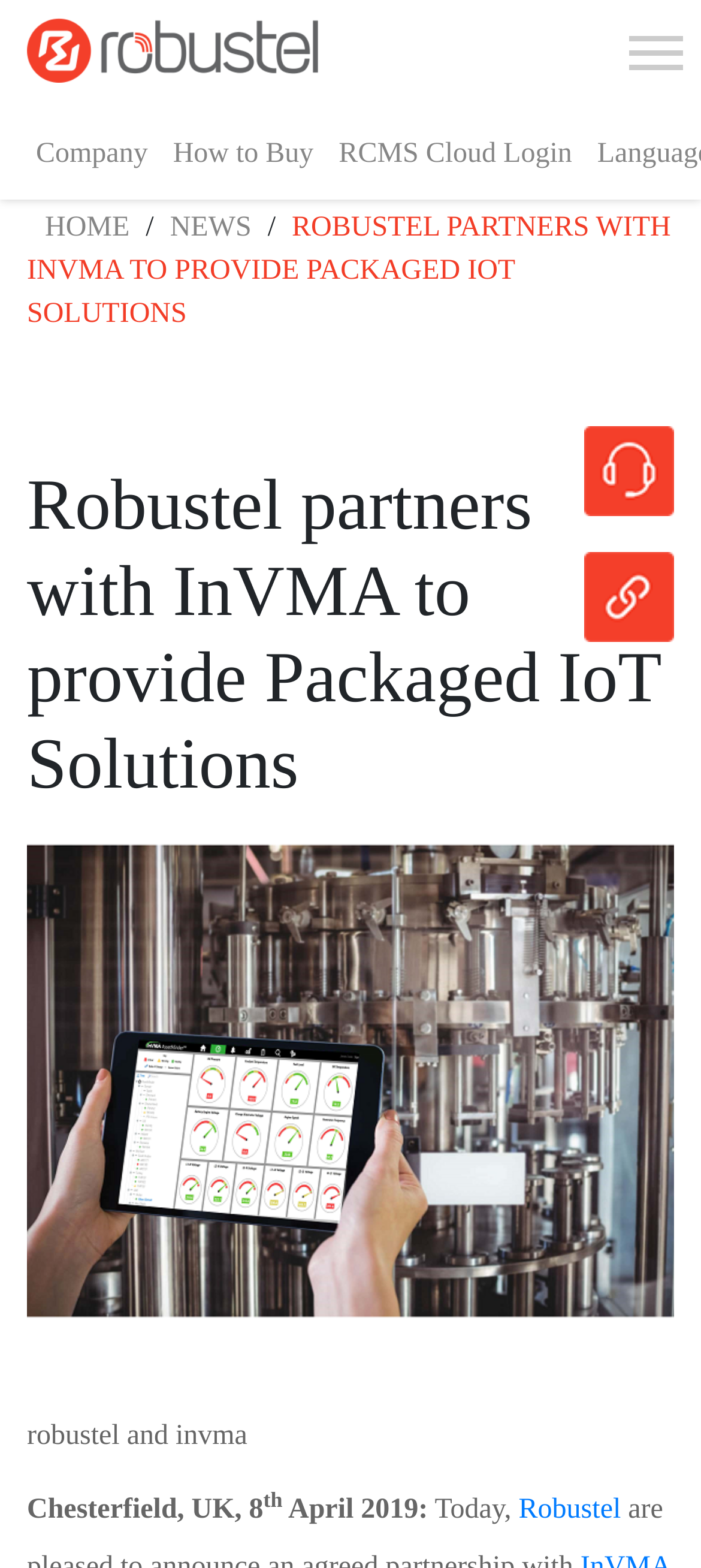What is the date mentioned in the webpage?
Answer the question based on the image using a single word or a brief phrase.

8th April 2019